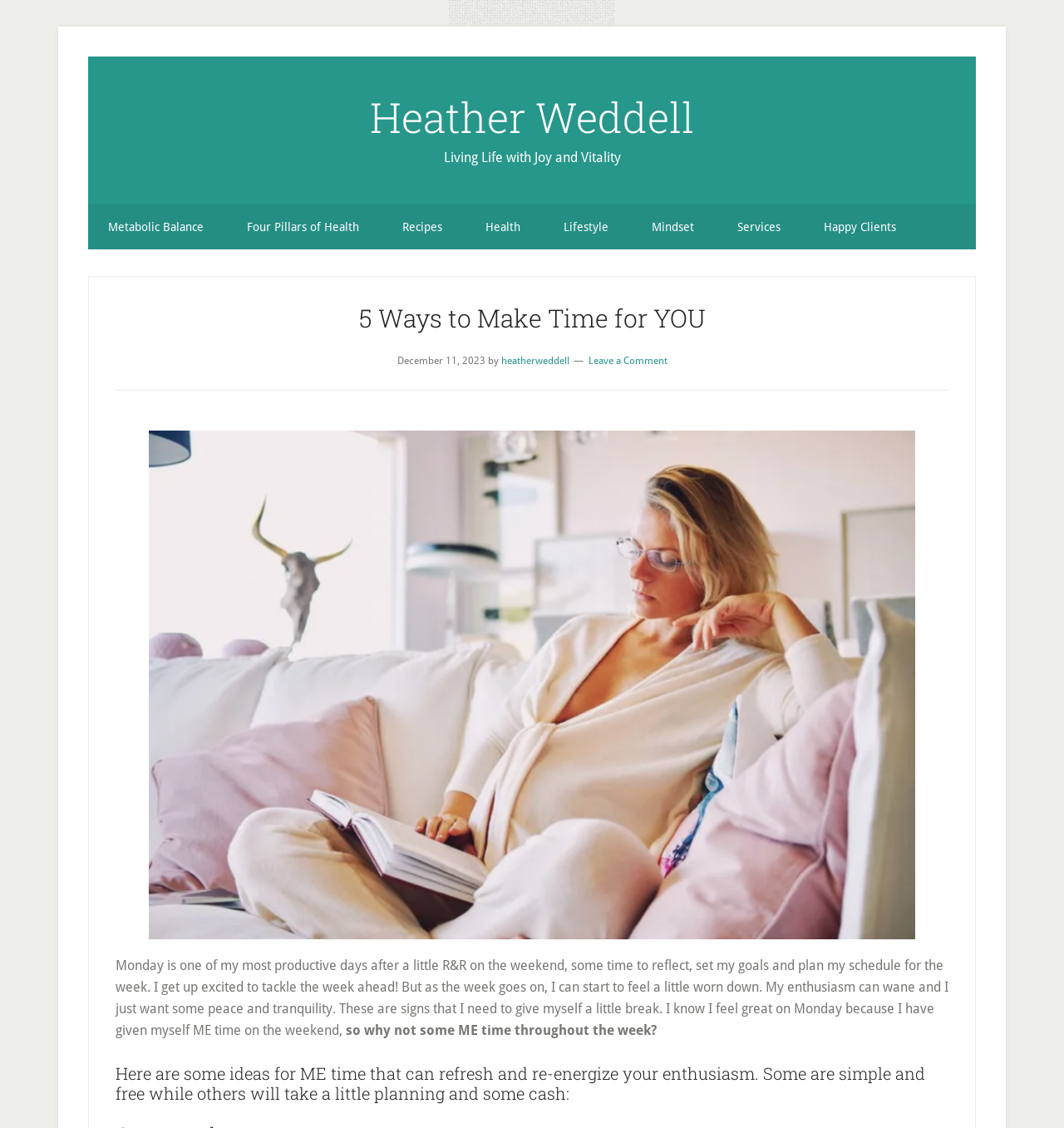Using the format (top-left x, top-left y, bottom-right x, bottom-right y), provide the bounding box coordinates for the described UI element. All values should be floating point numbers between 0 and 1: Leave a Comment

[0.553, 0.315, 0.627, 0.325]